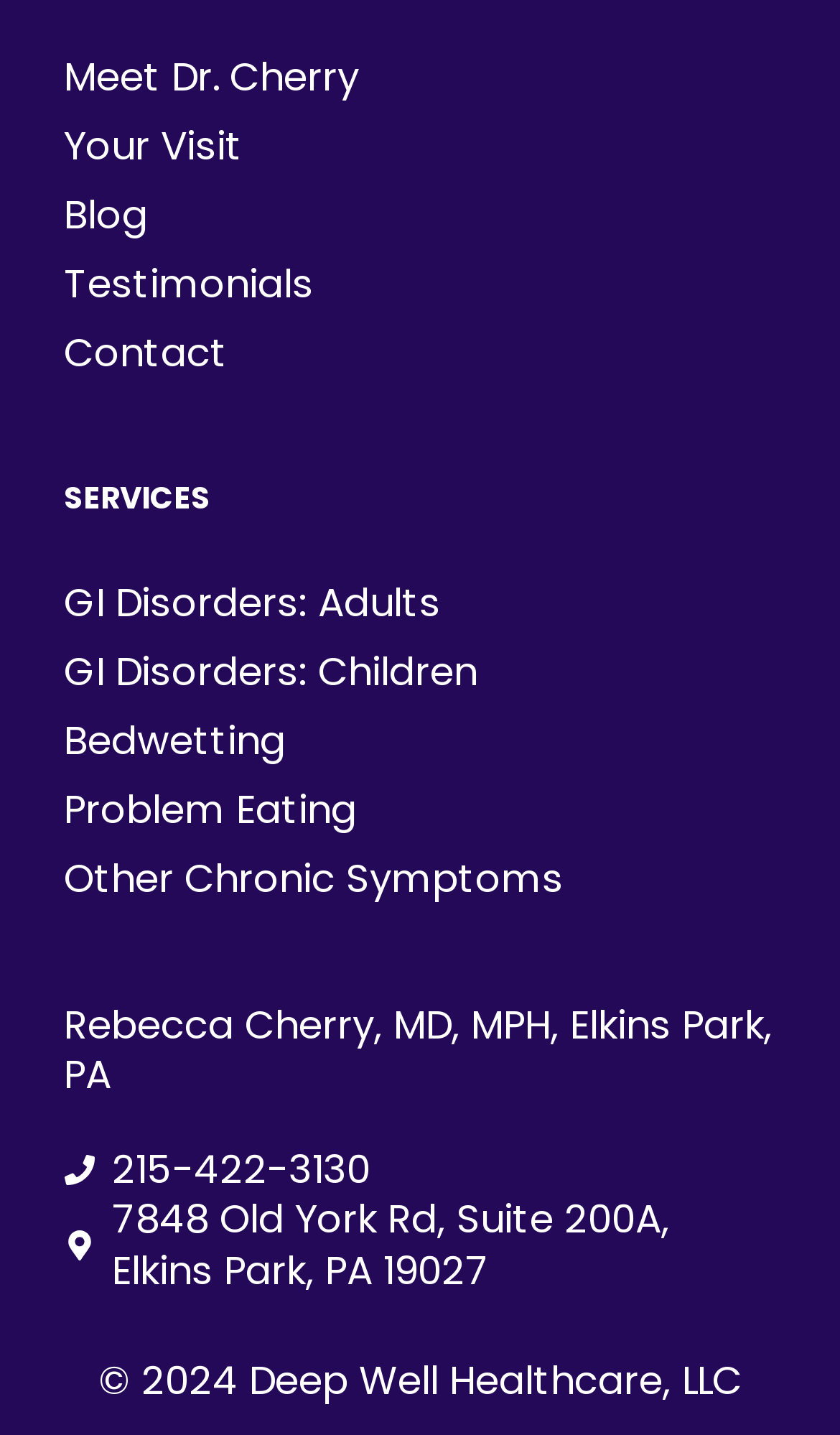What is the address of the healthcare office?
Please use the image to provide a one-word or short phrase answer.

7848 Old York Rd, Suite 200A, Elkins Park, PA 19027